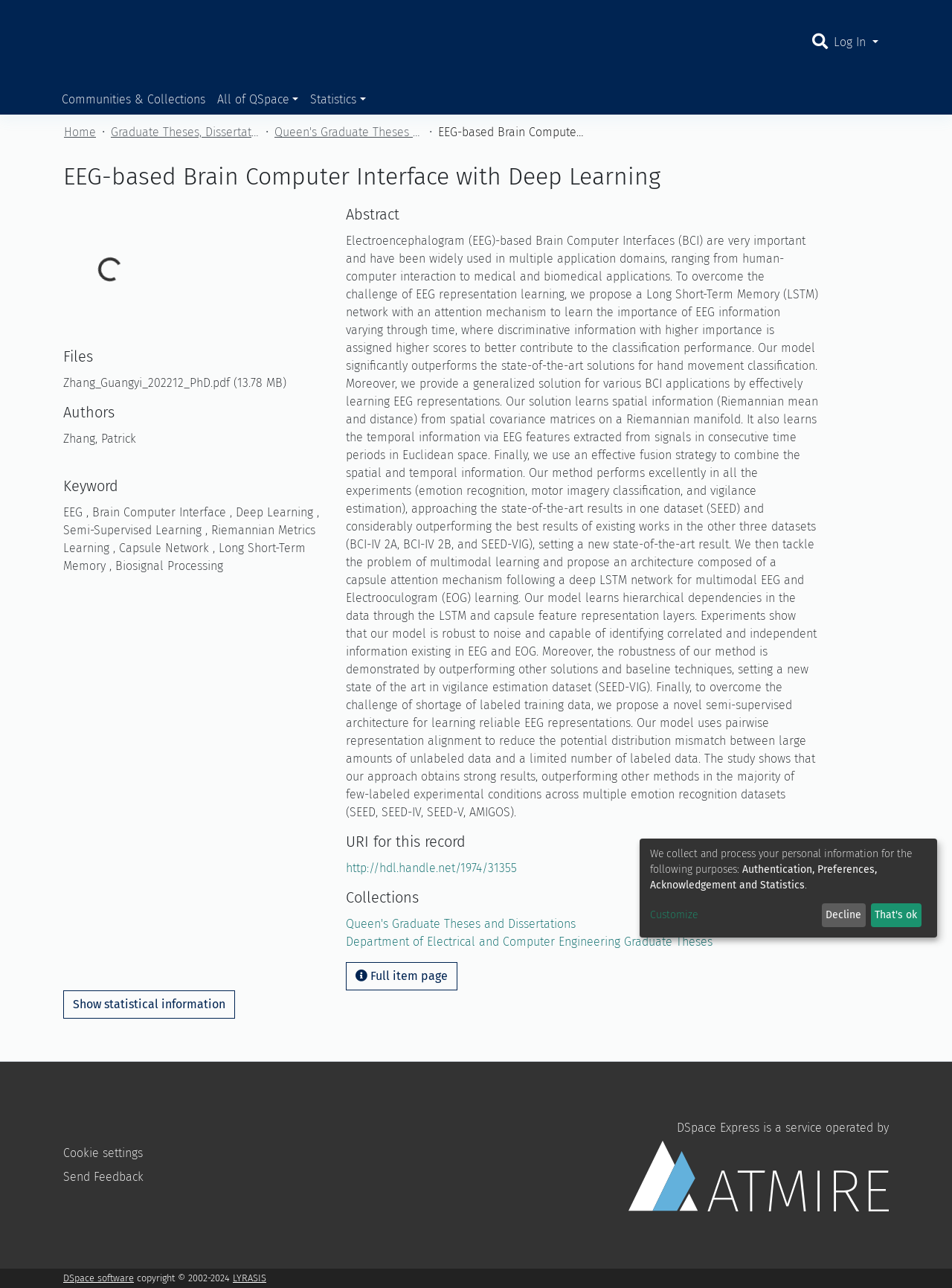Locate the bounding box coordinates of the area to click to fulfill this instruction: "Show statistical information". The bounding box should be presented as four float numbers between 0 and 1, in the order [left, top, right, bottom].

[0.066, 0.769, 0.247, 0.791]